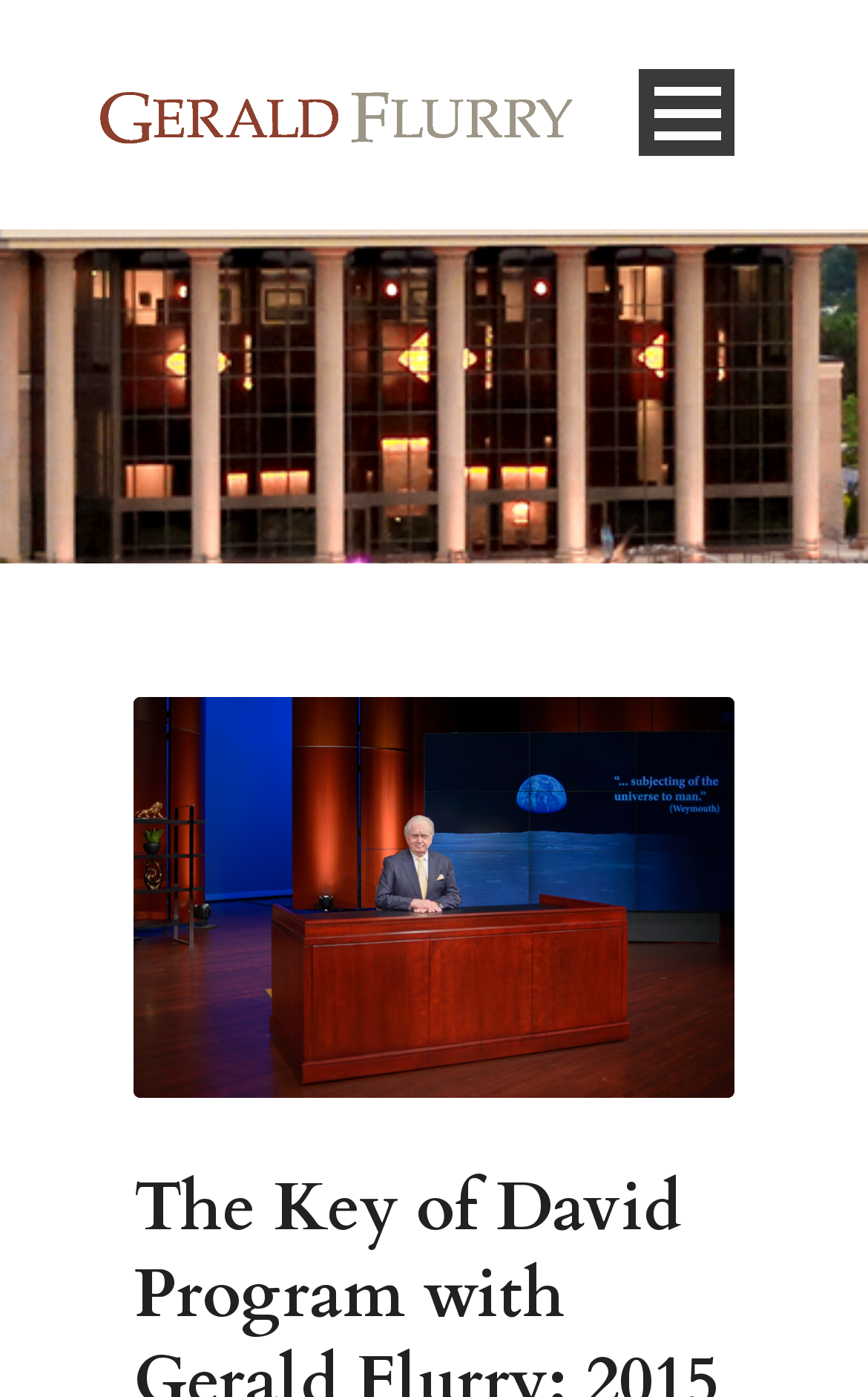What is the logo of Gerald Flurry?
Analyze the image and provide a thorough answer to the question.

The logo of Gerald Flurry is located at the top left corner of the webpage, which is an image with a bounding box of [0.115, 0.06, 0.679, 0.108].